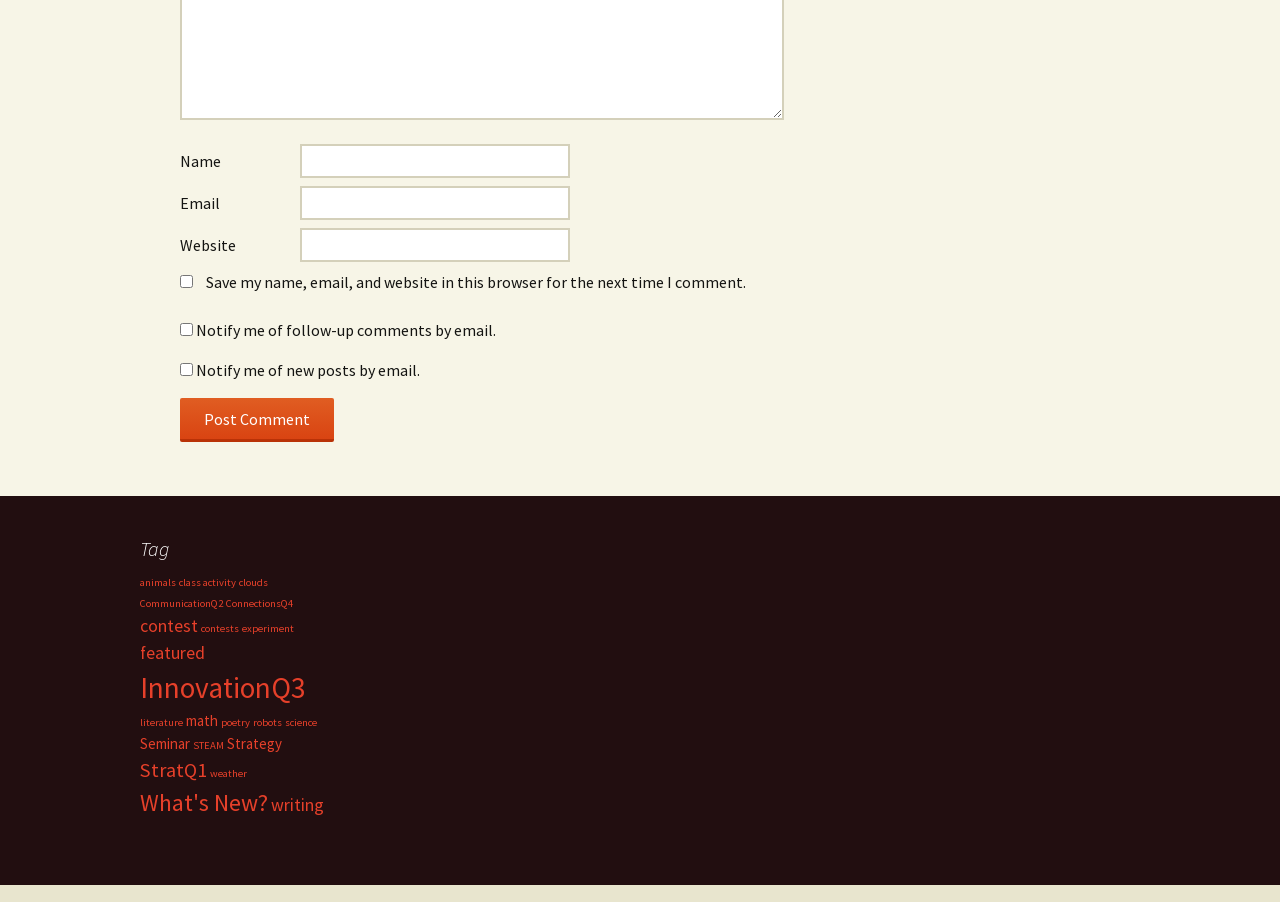How many checkboxes are there on the webpage?
Using the image as a reference, answer with just one word or a short phrase.

3